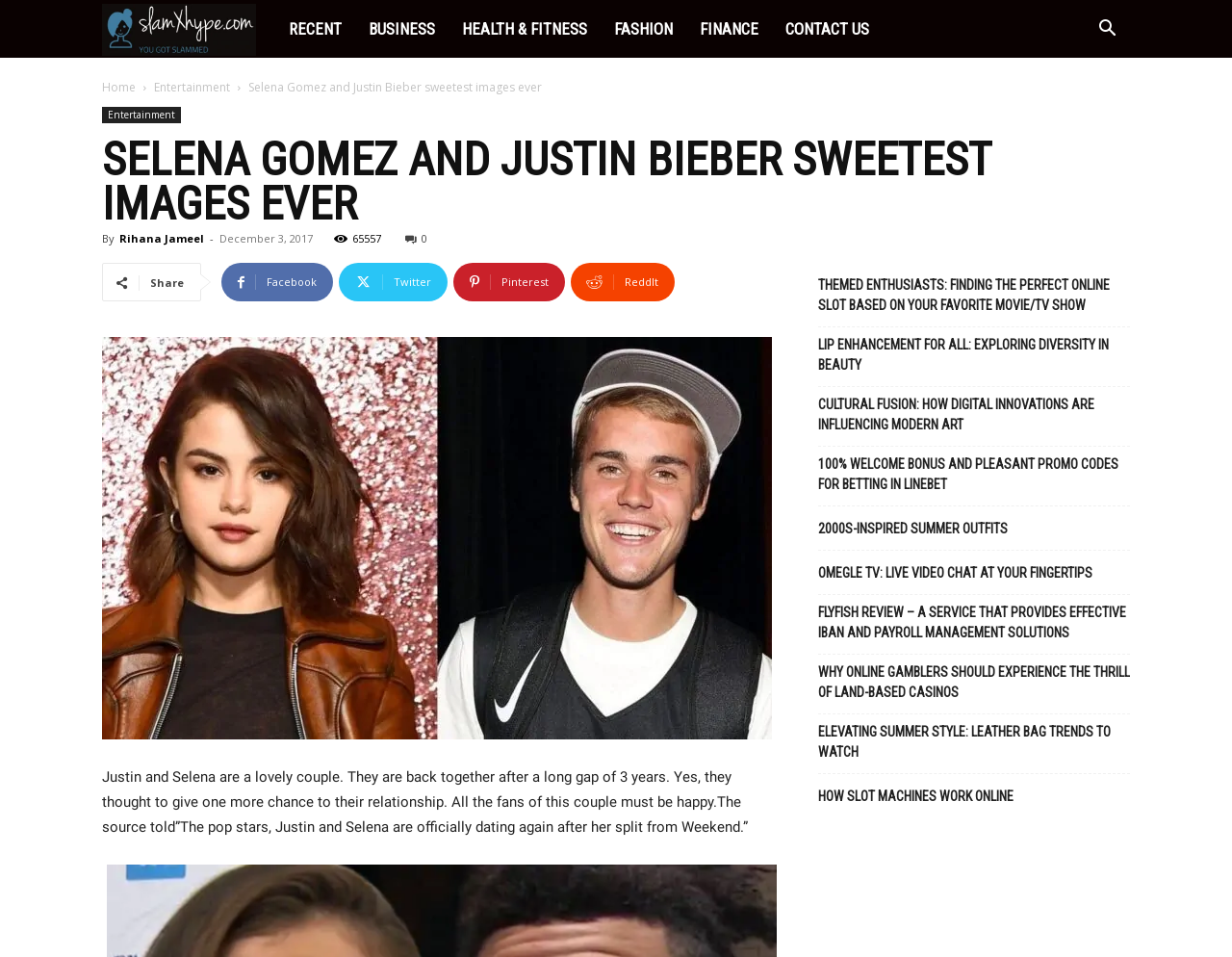Please identify the bounding box coordinates of the clickable area that will fulfill the following instruction: "Share the article on Facebook". The coordinates should be in the format of four float numbers between 0 and 1, i.e., [left, top, right, bottom].

[0.18, 0.275, 0.27, 0.315]